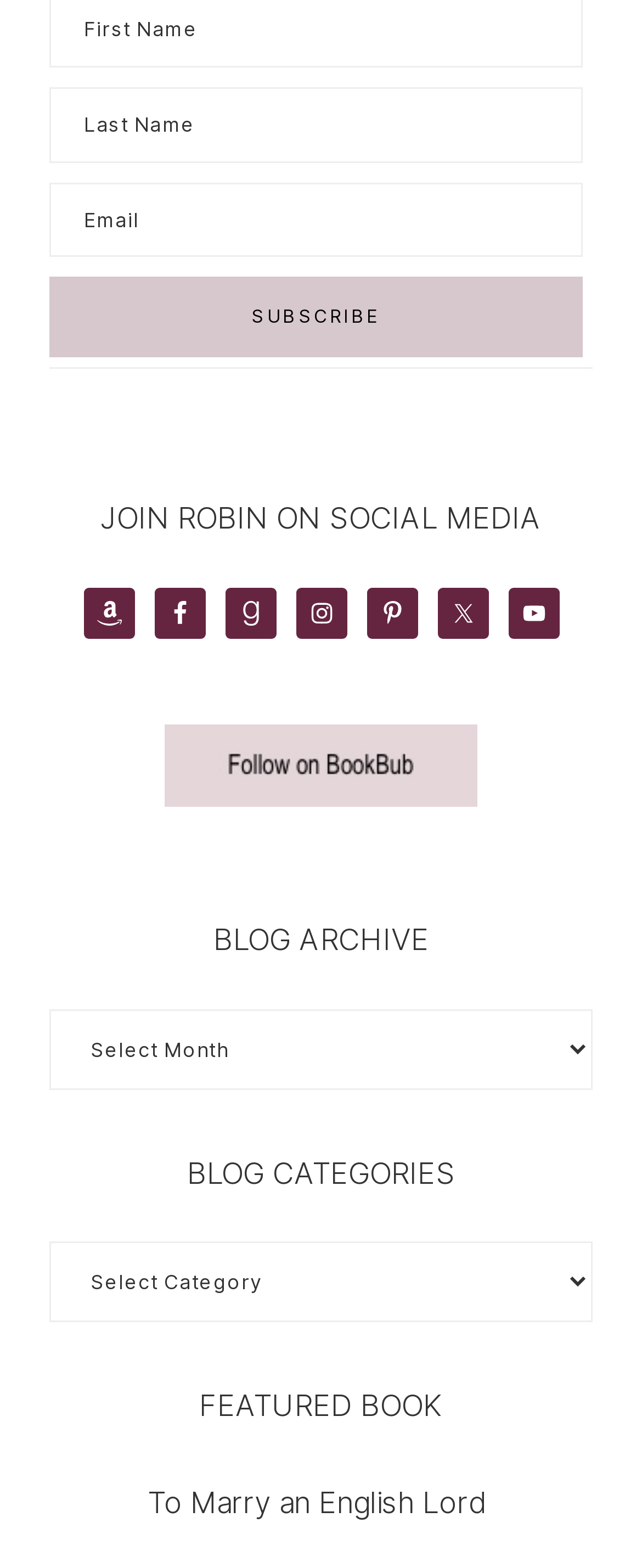Determine the bounding box coordinates of the region to click in order to accomplish the following instruction: "Select blog archive". Provide the coordinates as four float numbers between 0 and 1, specifically [left, top, right, bottom].

[0.077, 0.644, 0.923, 0.695]